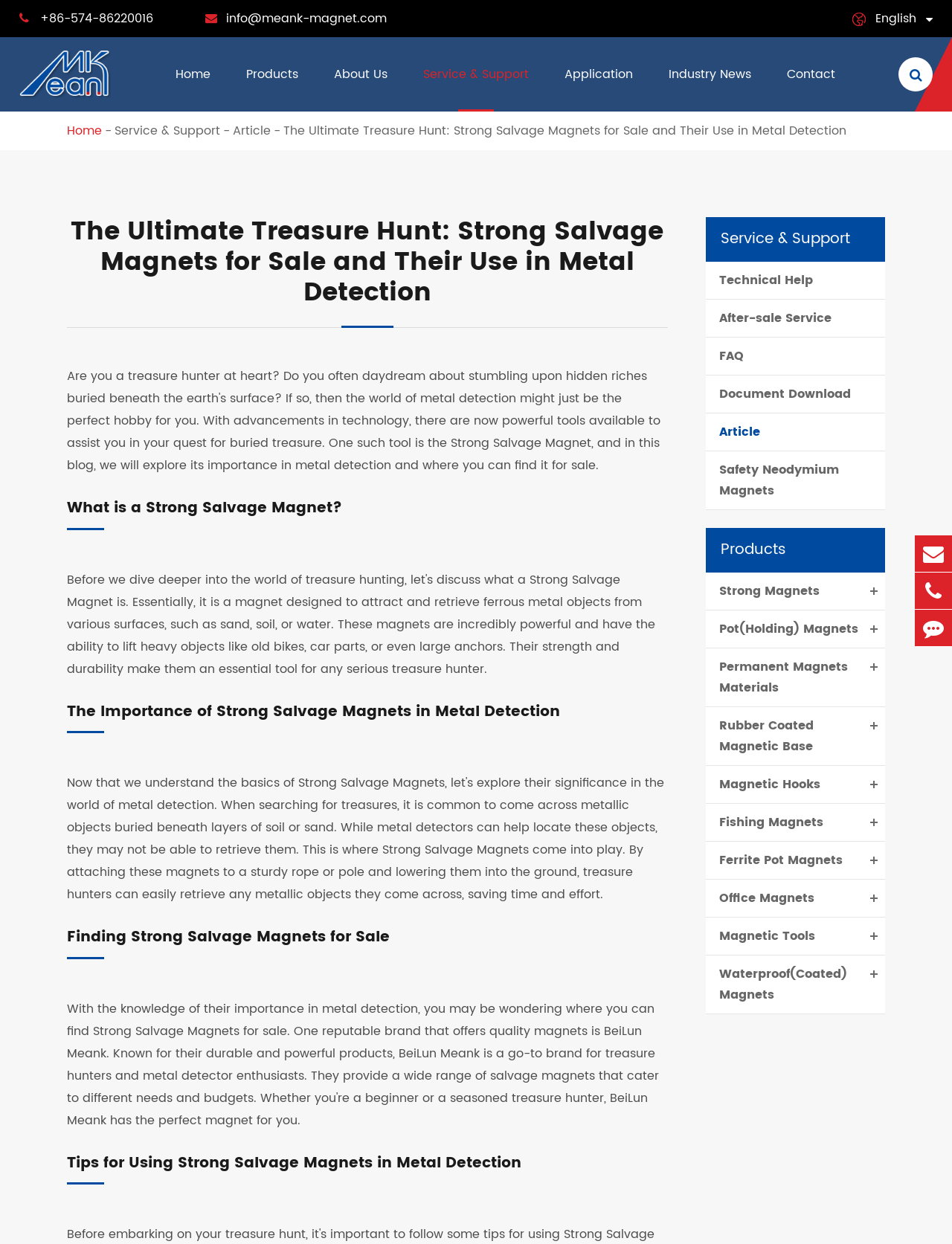Generate a comprehensive caption for the webpage you are viewing.

This webpage appears to be a company website, specifically NingBo BeiLun Meank Magnetics Co., Ltd, which sells strong salvage magnets for metal detection. 

At the top left corner, there is a phone number '+86-574-86220016' and an email address 'info@meank-magnet.com'. Next to them, there is a country flag icon. On the top right corner, there are language options, including English, Japanese, French, German, Spanish, Italian, Russian, Portuguese, Czech, and Danish.

Below the language options, there is a navigation menu with links to 'Home', 'Products', 'About Us', 'Service & Support', 'Application', 'Industry News', and 'Contact'. 

On the left side, there is a search bar with a 'Search' button. Below the search bar, there are links to 'Home', 'Service & Support', 'Article', and the current page 'The Ultimate Treasure Hunt: Strong Salvage Magnets for Sale and Their Use in Metal Detection'.

The main content of the webpage is divided into several sections. The first section has a heading 'The Ultimate Treasure Hunt: Strong Salvage Magnets for Sale and Their Use in Metal Detection', which is followed by a brief introduction to metal detection and the importance of strong salvage magnets. 

The subsequent sections have headings 'What is a Strong Salvage Magnet?', 'The Importance of Strong Salvage Magnets in Metal Detection', 'Finding Strong Salvage Magnets for Sale', and 'Tips for Using Strong Salvage Magnets in Metal Detection'. 

On the right side, there are links to 'Service & Support', 'Technical Help', 'After-sale Service', 'FAQ', 'Document Download', 'Article', and various product categories, including 'Strong Magnets', 'Pot(Holding) Magnets', 'Permanent Magnets Materials', and more.

At the bottom right corner, there are links to 'E-mail', 'TEL', and 'Feedback'.